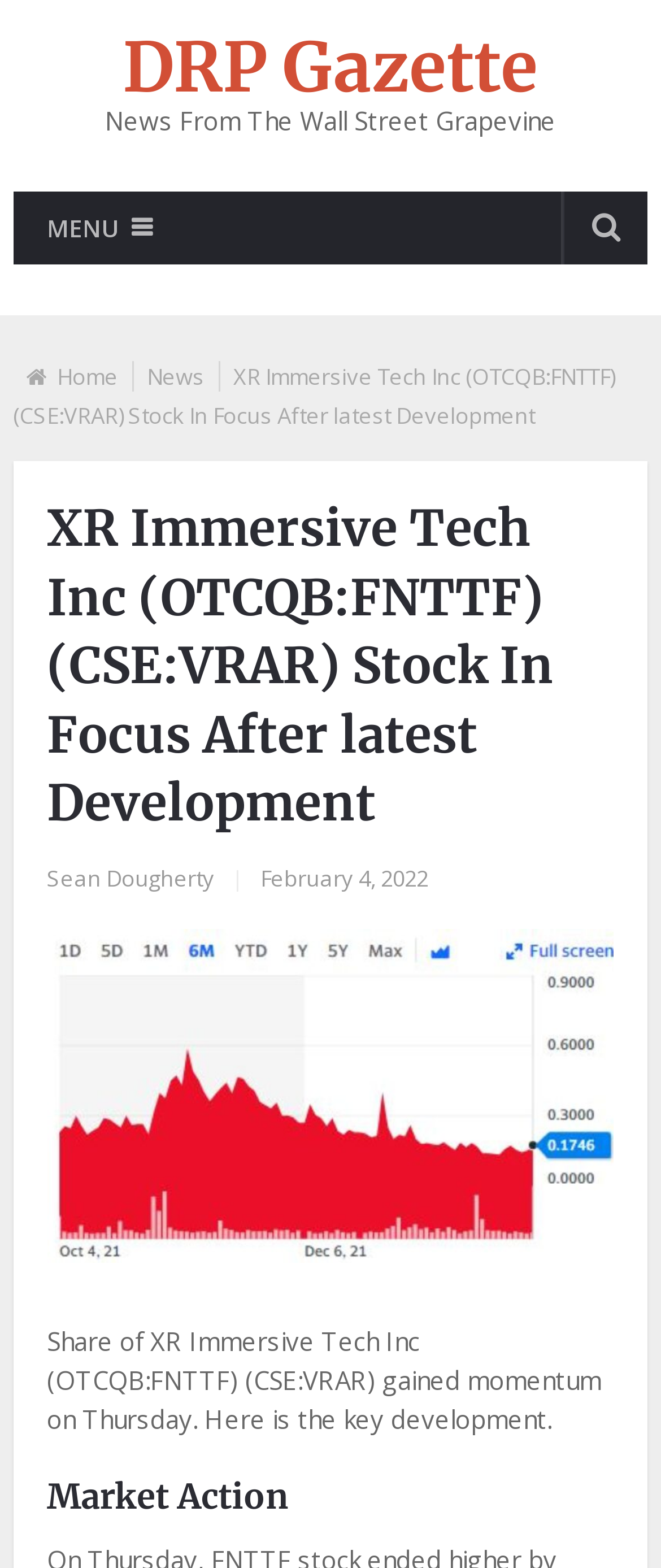Offer a meticulous caption that includes all visible features of the webpage.

The webpage is focused on XR Immersive Tech Inc, specifically its stock performance. At the top, there is a heading "DRP Gazette" with a link to the same name, positioned near the top left corner of the page. Below it, there is a static text "News From The Wall Street Grapevine" centered at the top of the page.

To the right of the "DRP Gazette" heading, there is a menu link "MENU" with a dropdown icon, which contains links to "Home" and "News". Below the menu, there is a static text "XR Immersive Tech Inc (OTCQB:FNTTF) (CSE:VRAR) Stock In Focus After latest Development" that spans almost the entire width of the page.

Below this text, there is a header section that contains a heading with the same text as above, followed by a link to the author "Sean Dougherty", a separator "|", and the date "February 4, 2022". An image related to the stock is positioned below the header section, taking up most of the page width.

The main content of the page starts below the image, with a static text "Share of XR Immersive Tech Inc (OTCQB:FNTTF) (CSE:VRAR) gained momentum on Thursday. Here is the key development." This is followed by a heading "Market Action" at the bottom of the page.